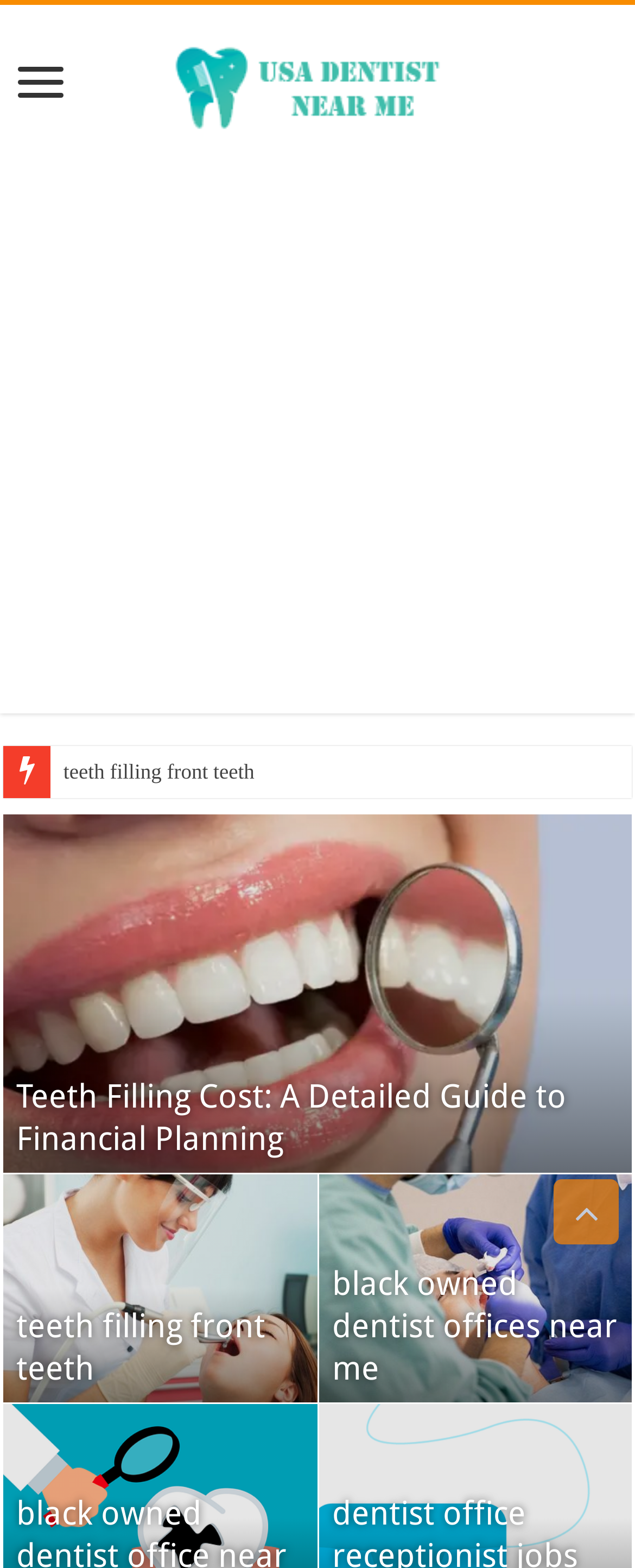Consider the image and give a detailed and elaborate answer to the question: 
What is the cost guide for?

The webpage has a heading 'Teeth Filling Cost: A Detailed Guide to Financial Planning', which suggests that the cost guide is for teeth filling.